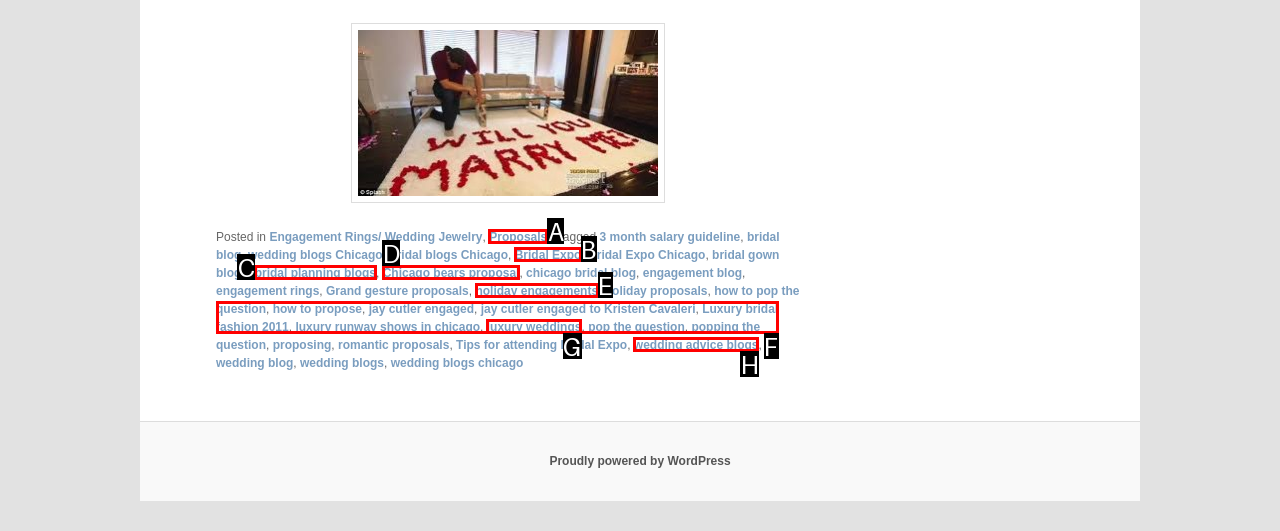Which HTML element should be clicked to complete the task: Visit 'Proposals'? Answer with the letter of the corresponding option.

A